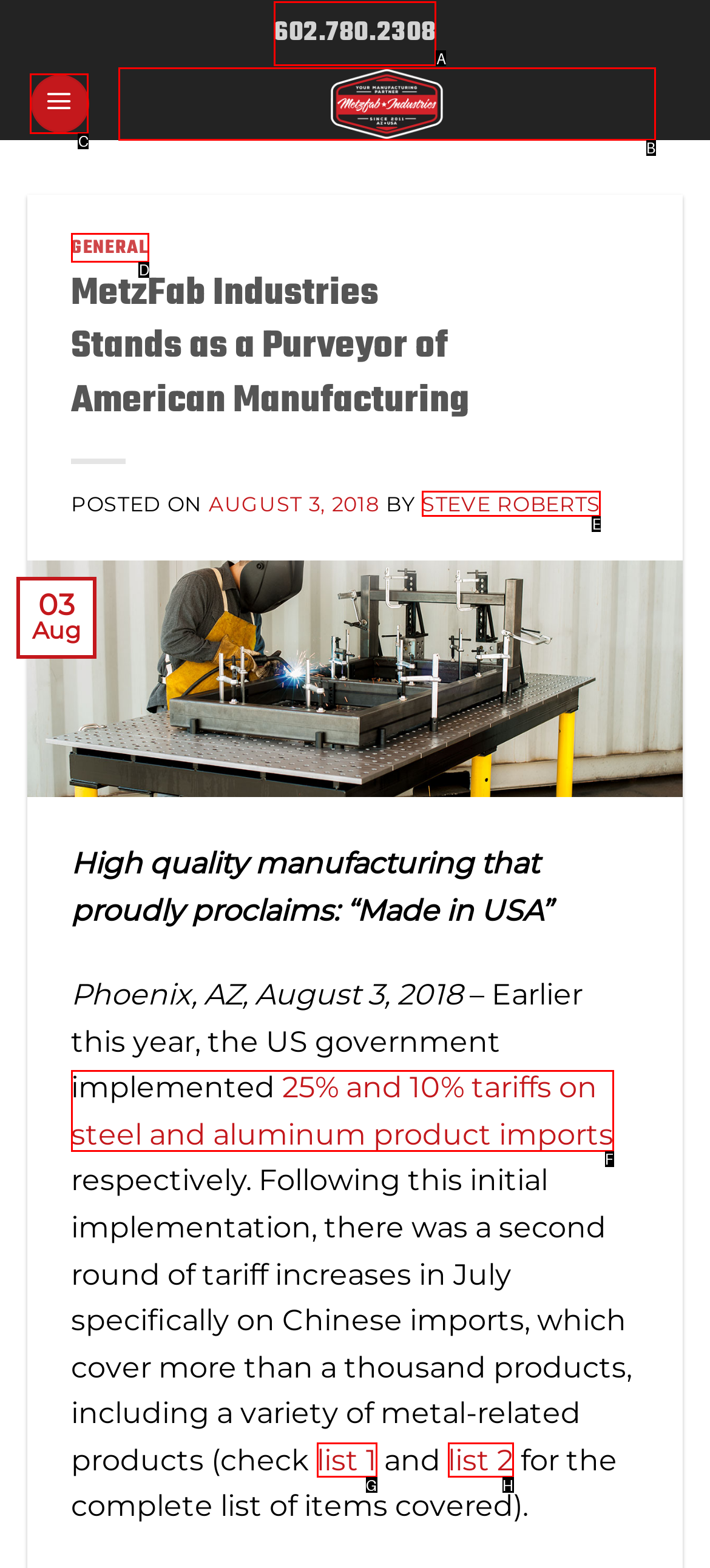Based on the element description: list 2, choose the best matching option. Provide the letter of the option directly.

H